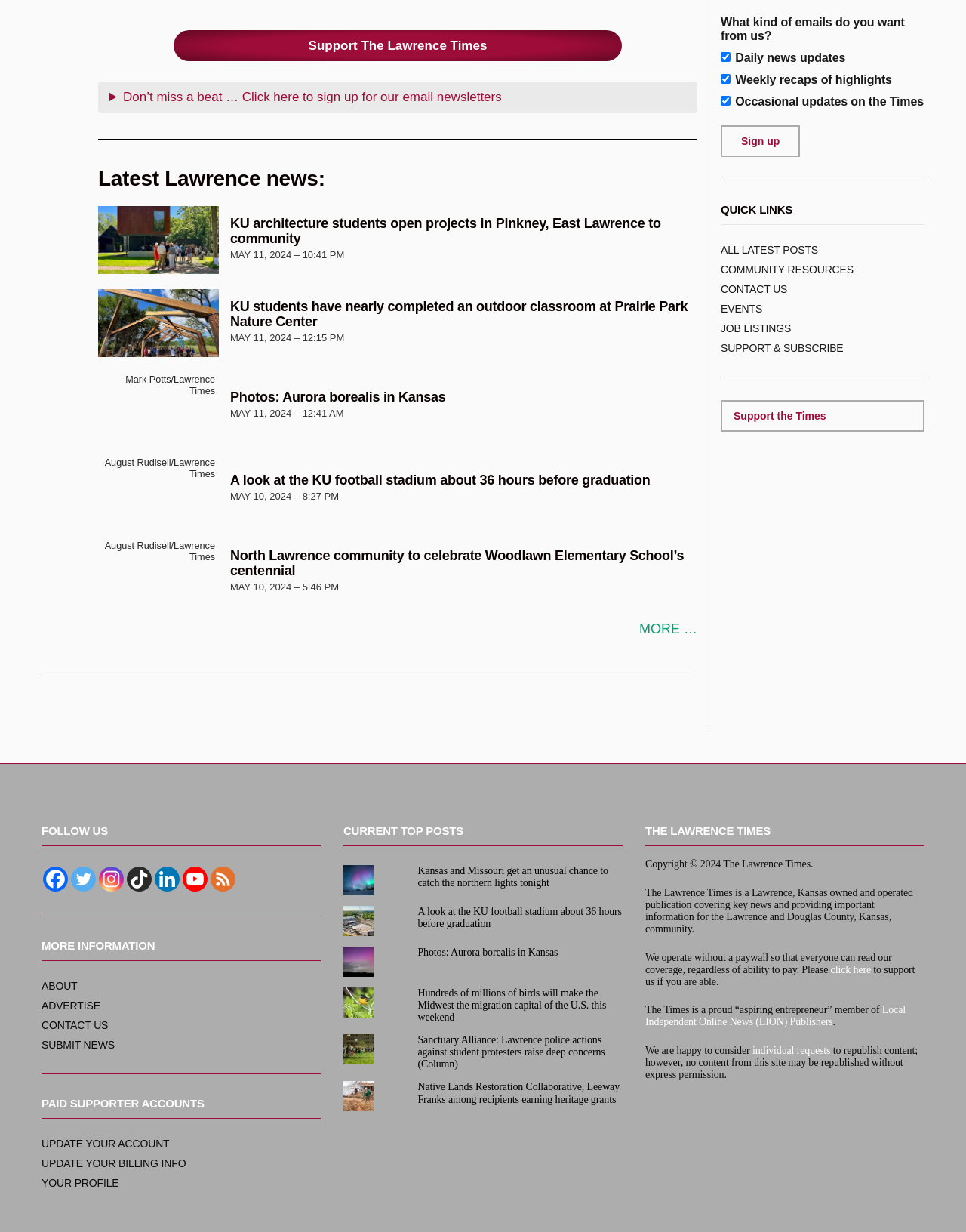Given the description click here, predict the bounding box coordinates of the UI element. Ensure the coordinates are in the format (top-left x, top-left y, bottom-right x, bottom-right y) and all values are between 0 and 1.

[0.86, 0.782, 0.902, 0.791]